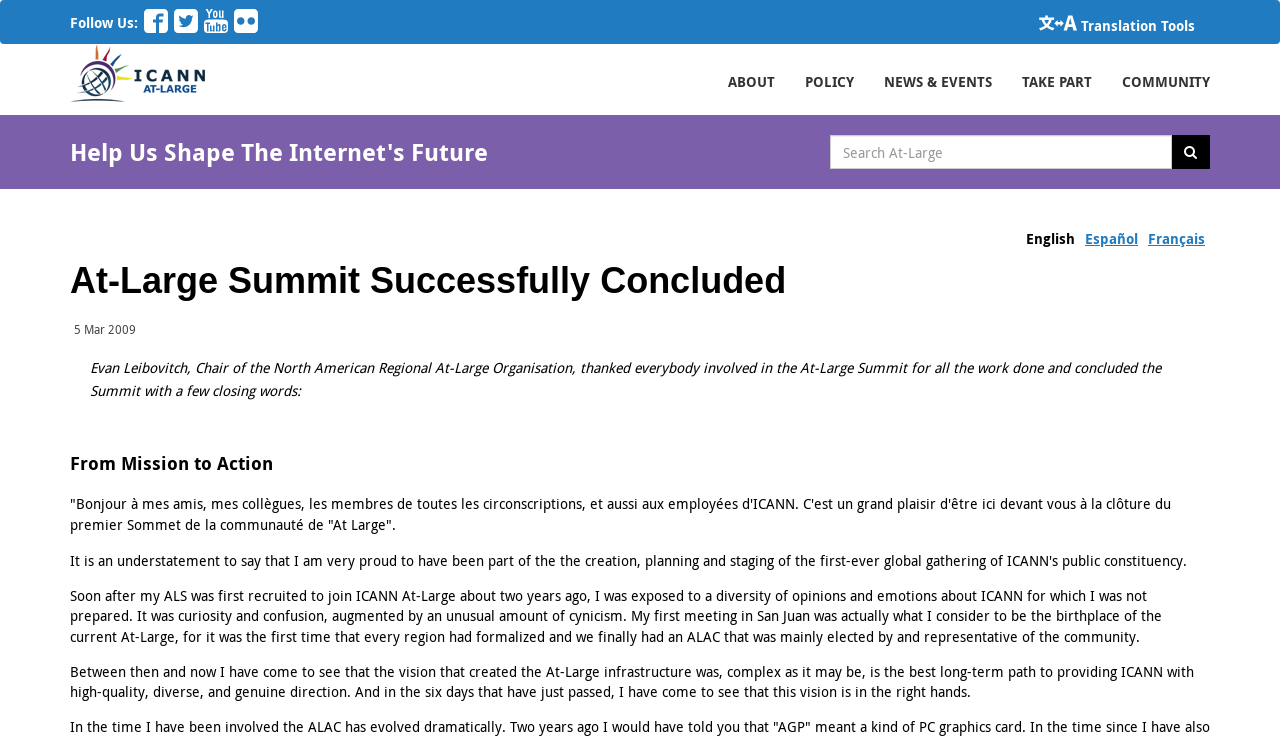Find the bounding box coordinates of the element you need to click on to perform this action: 'Read about At-Large policy'. The coordinates should be represented by four float values between 0 and 1, in the format [left, top, right, bottom].

[0.617, 0.078, 0.679, 0.146]